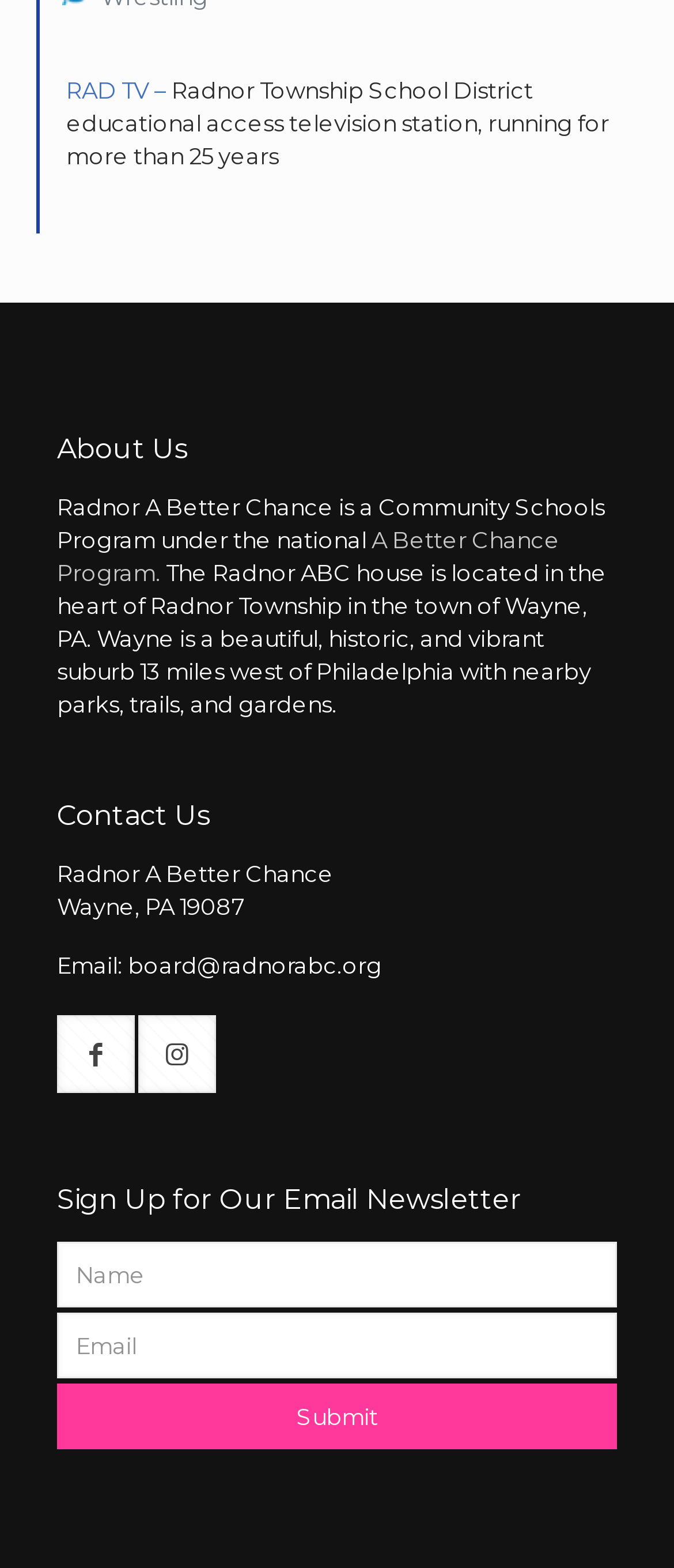Give a one-word or one-phrase response to the question:
What is the name of the community schools program?

A Better Chance